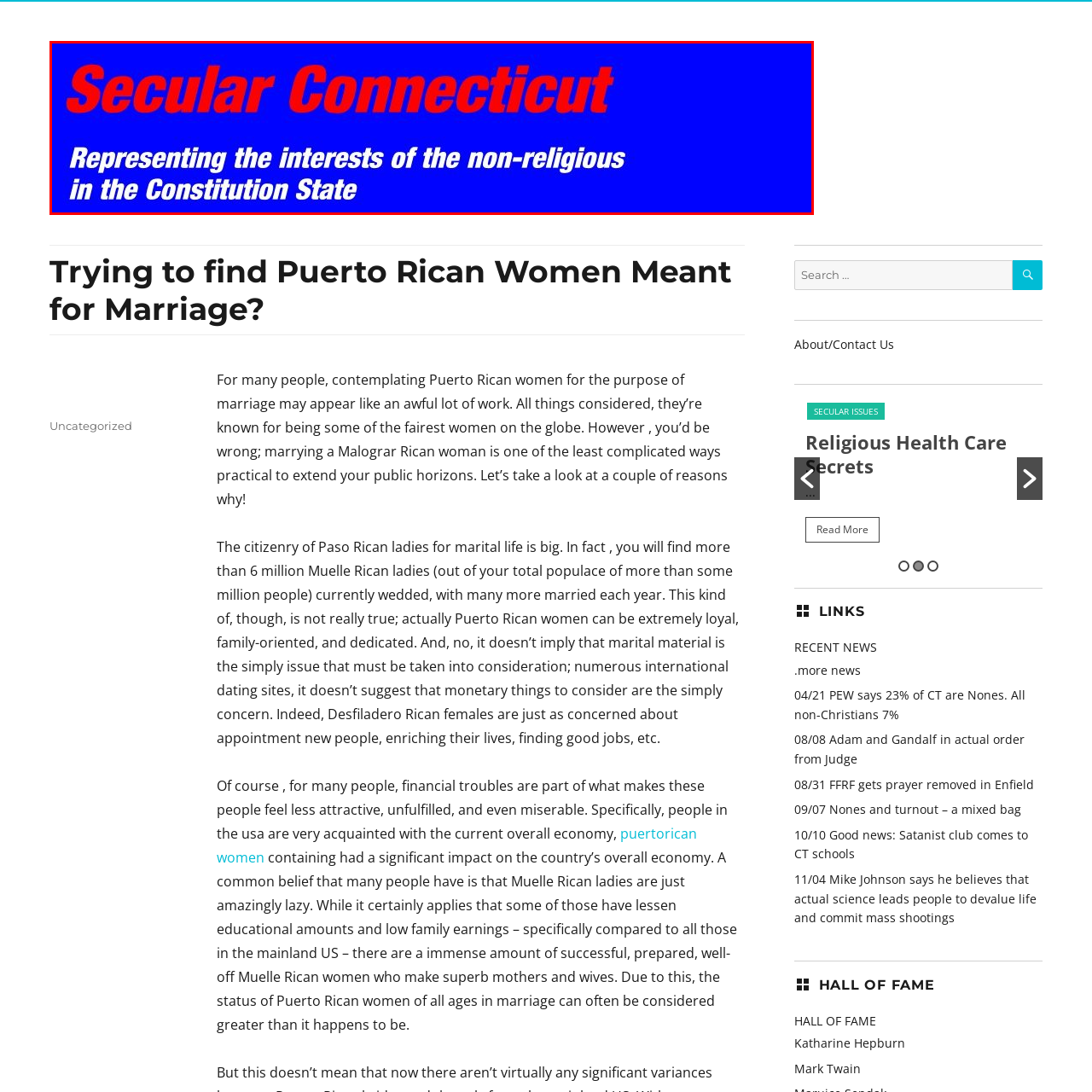What is the purpose of the organization?
Please analyze the image within the red bounding box and respond with a detailed answer to the question.

The subtitle 'Representing the interests of the non-religious in the Constitution State' implies that the organization's purpose is to advocate for and represent the interests of the non-religious community in Connecticut.